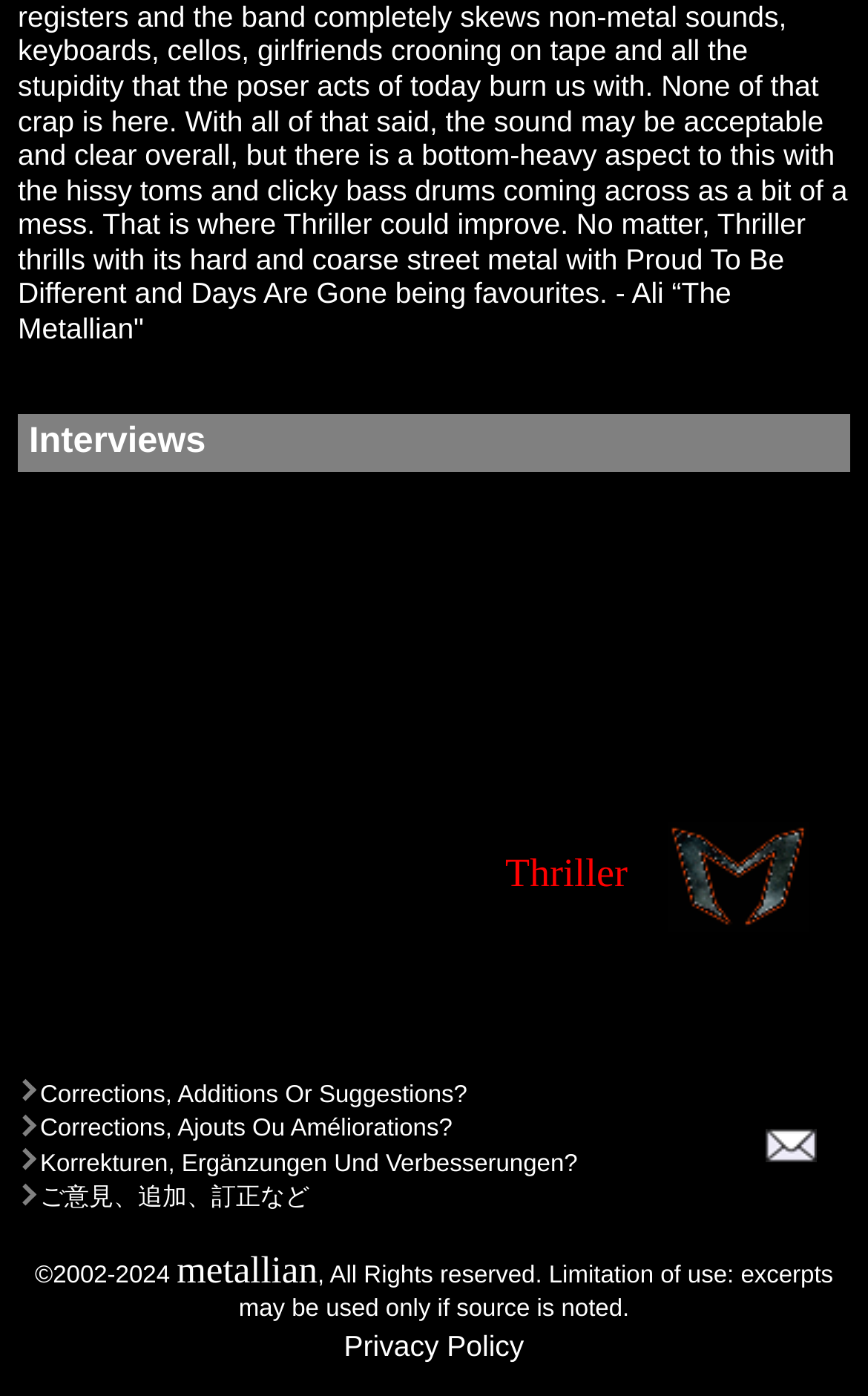What is the purpose of the link at the bottom?
Please provide a single word or phrase in response based on the screenshot.

Privacy Policy